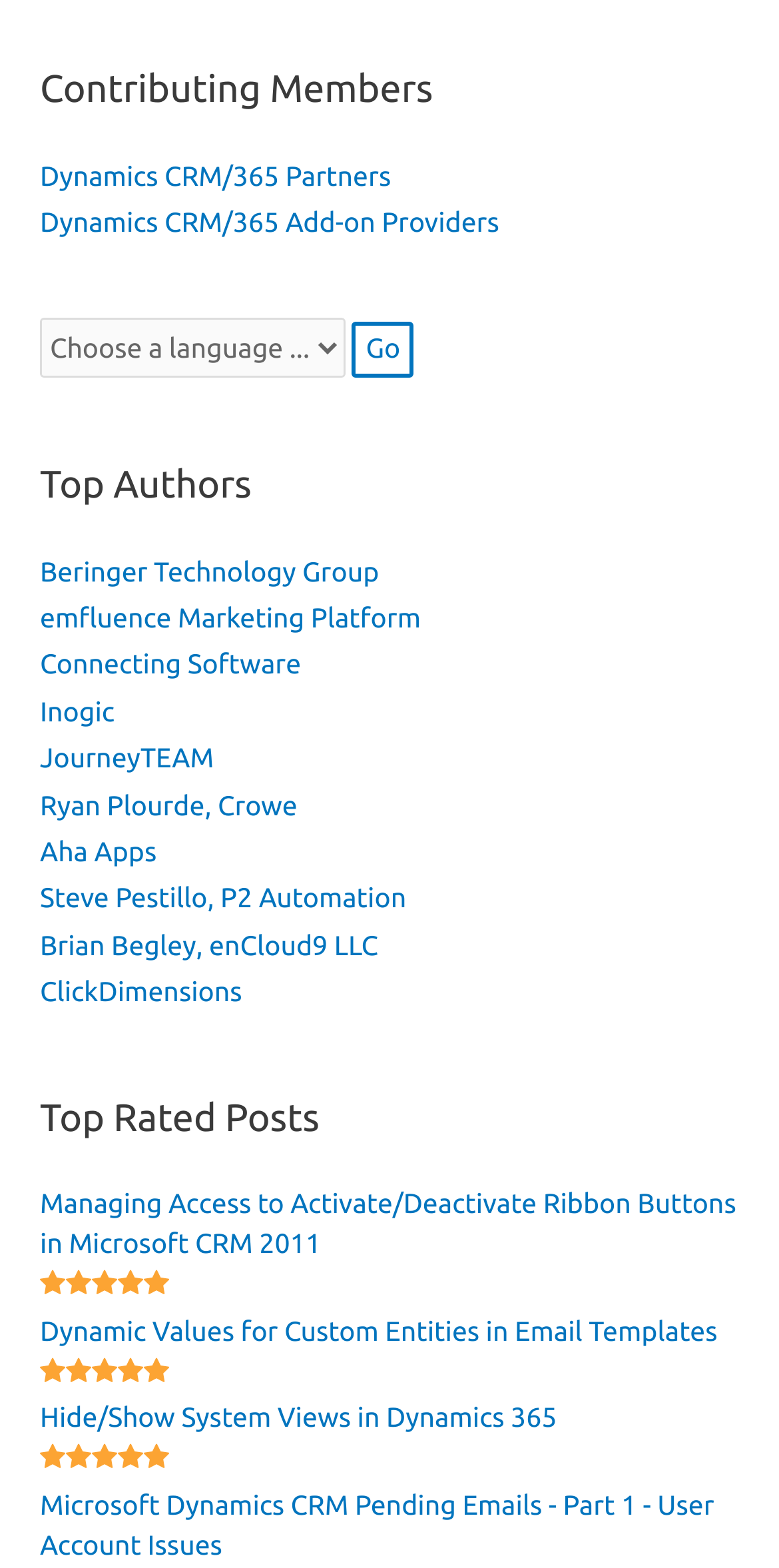Please locate the UI element described by "Steve Pestillo, P2 Automation" and provide its bounding box coordinates.

[0.051, 0.563, 0.522, 0.583]